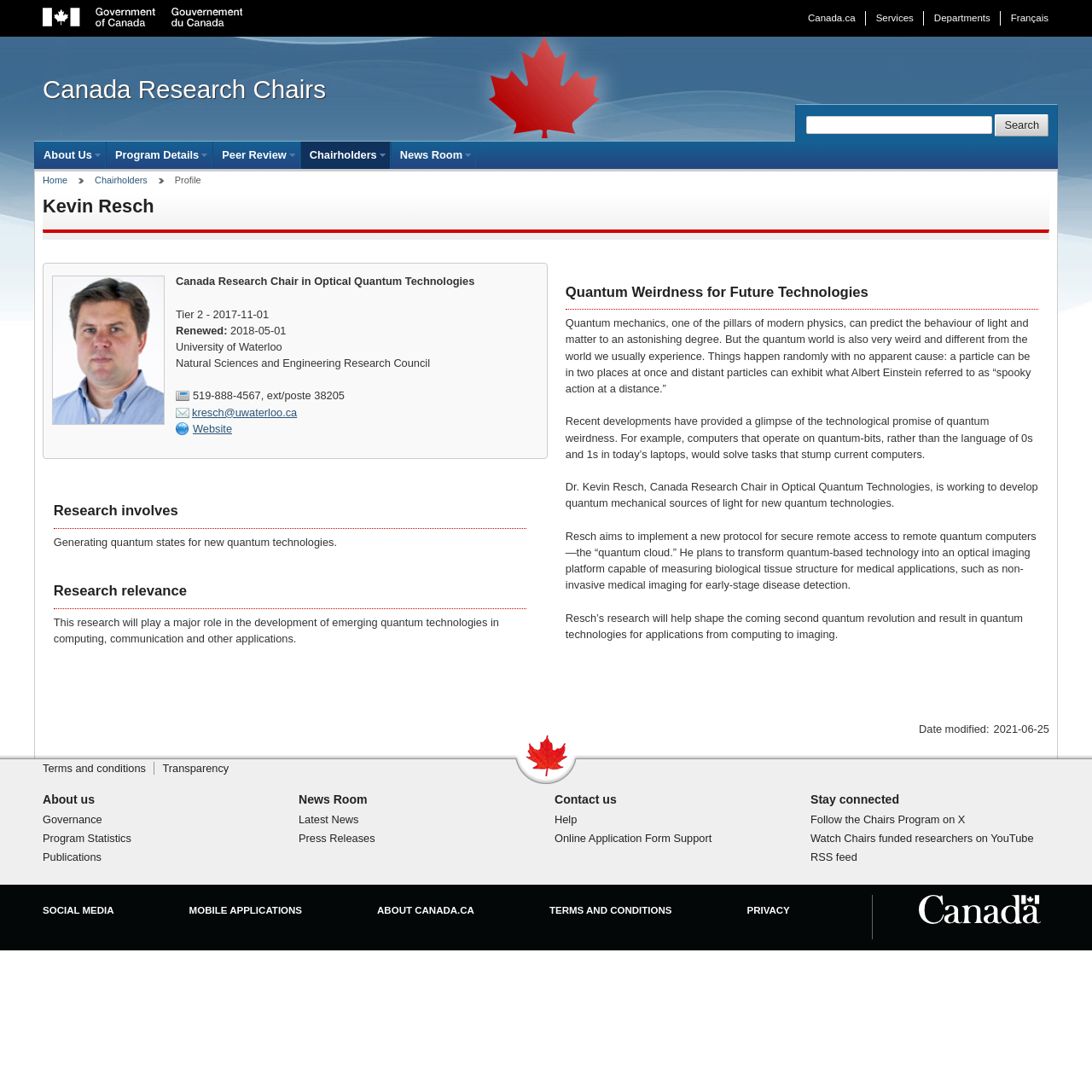Locate the bounding box coordinates of the area that needs to be clicked to fulfill the following instruction: "Go to the Canada Research Chairs program homepage". The coordinates should be in the format of four float numbers between 0 and 1, namely [left, top, right, bottom].

[0.039, 0.069, 0.298, 0.095]